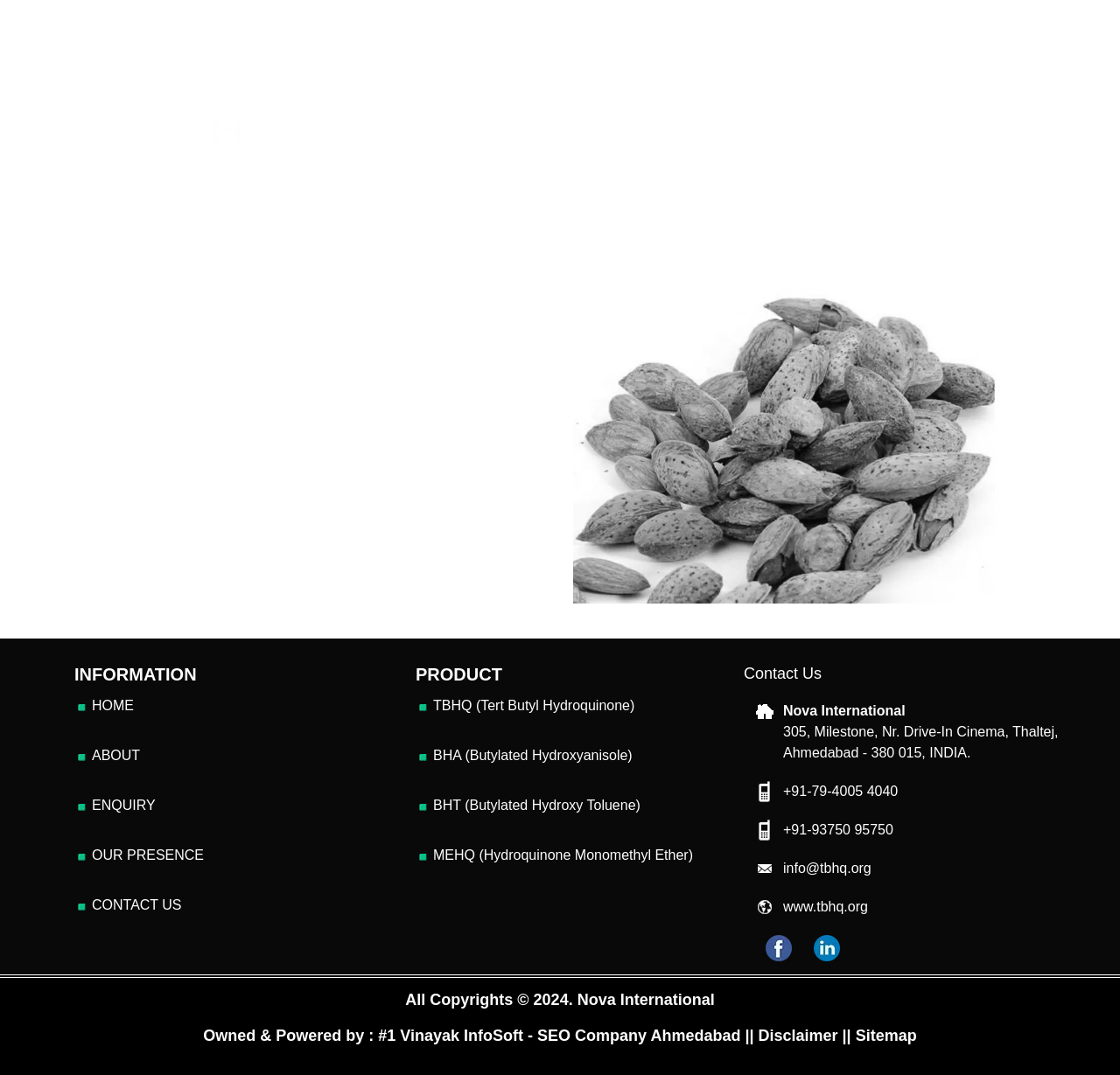Pinpoint the bounding box coordinates of the clickable area needed to execute the instruction: "Click on the Evryplace Knowledge Base link". The coordinates should be specified as four float numbers between 0 and 1, i.e., [left, top, right, bottom].

None